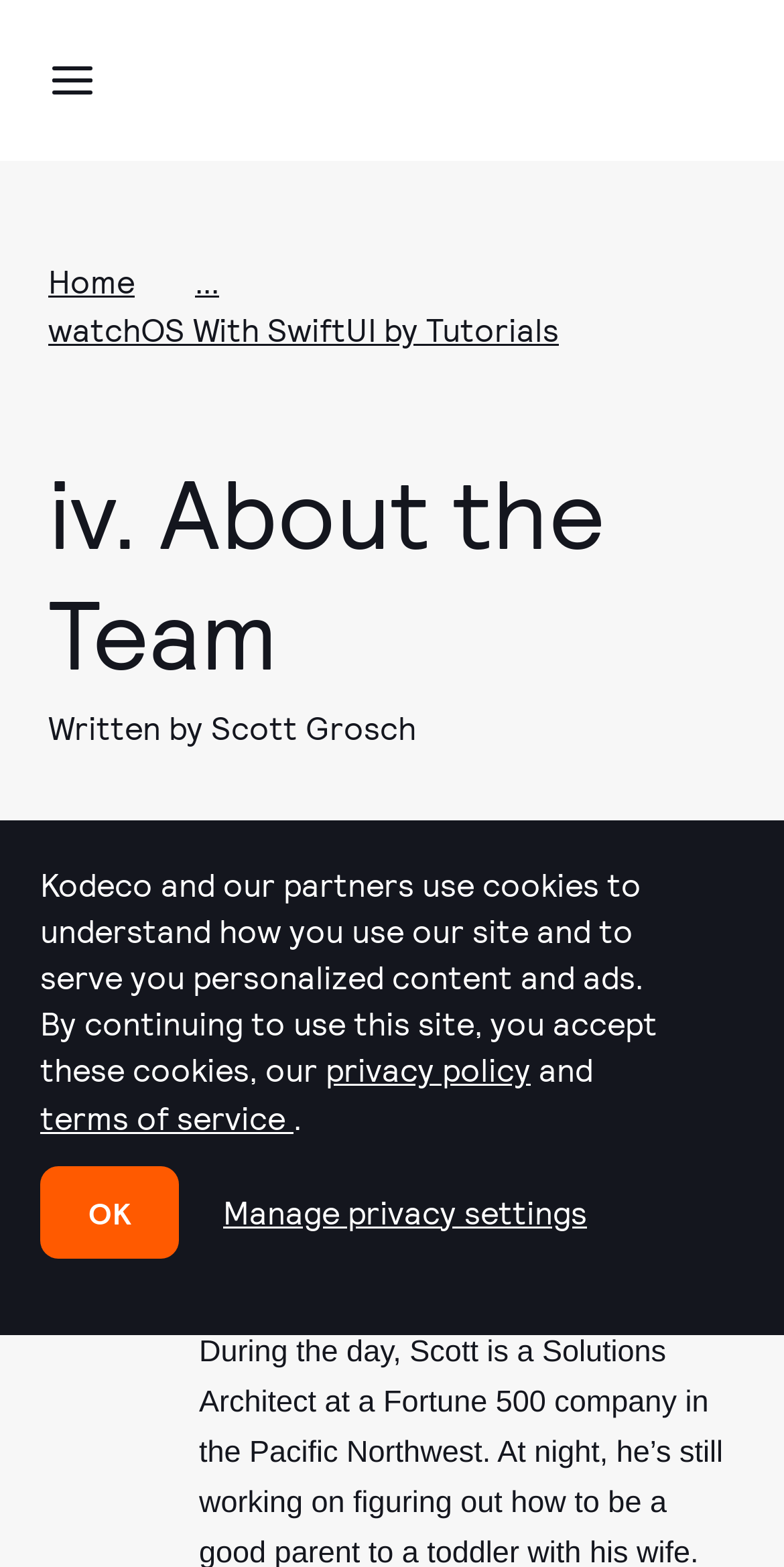From the webpage screenshot, predict the bounding box coordinates (top-left x, top-left y, bottom-right x, bottom-right y) for the UI element described here: privacy policy

[0.415, 0.671, 0.677, 0.695]